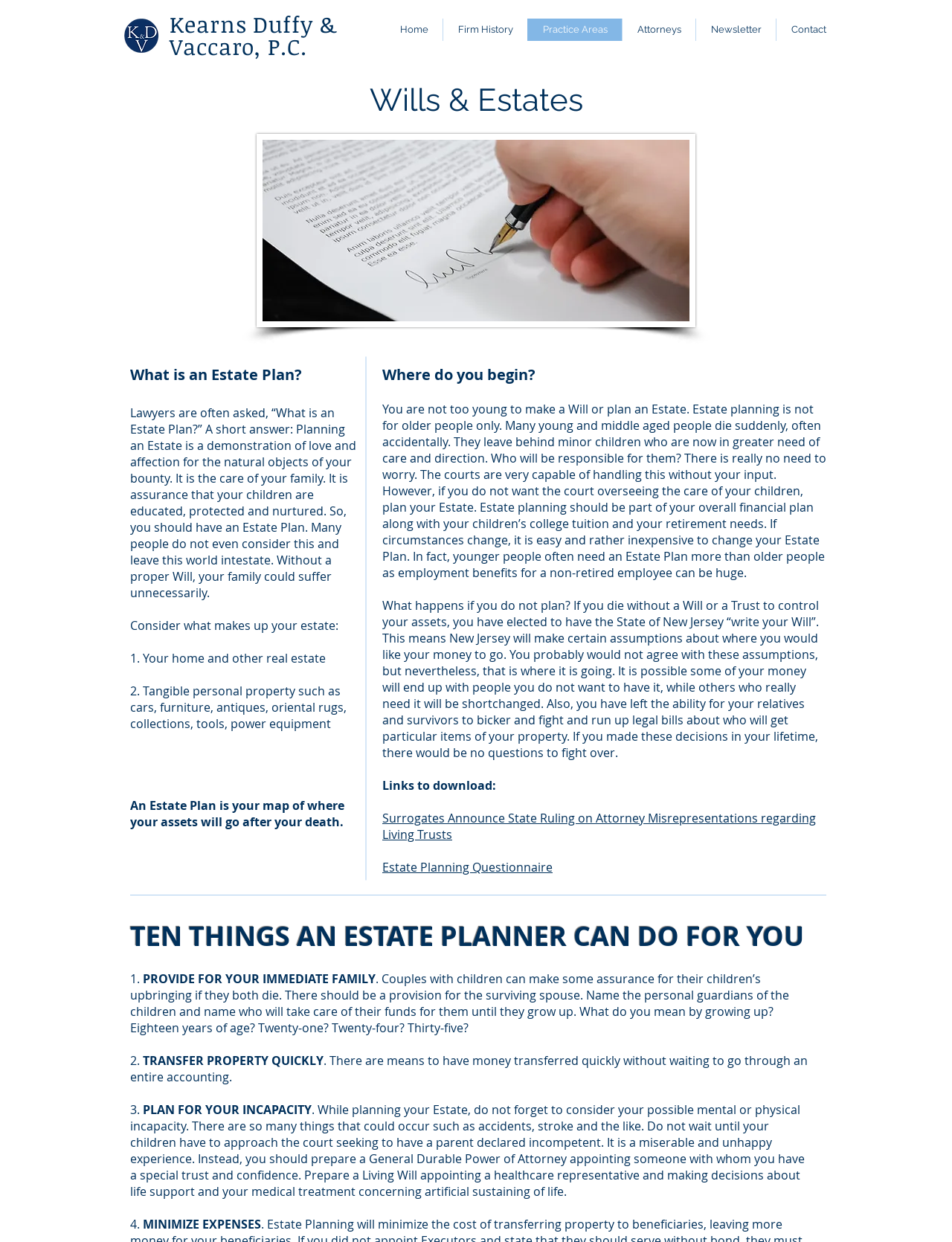Specify the bounding box coordinates of the area to click in order to follow the given instruction: "Click on the 'Home' link."

[0.405, 0.015, 0.465, 0.033]